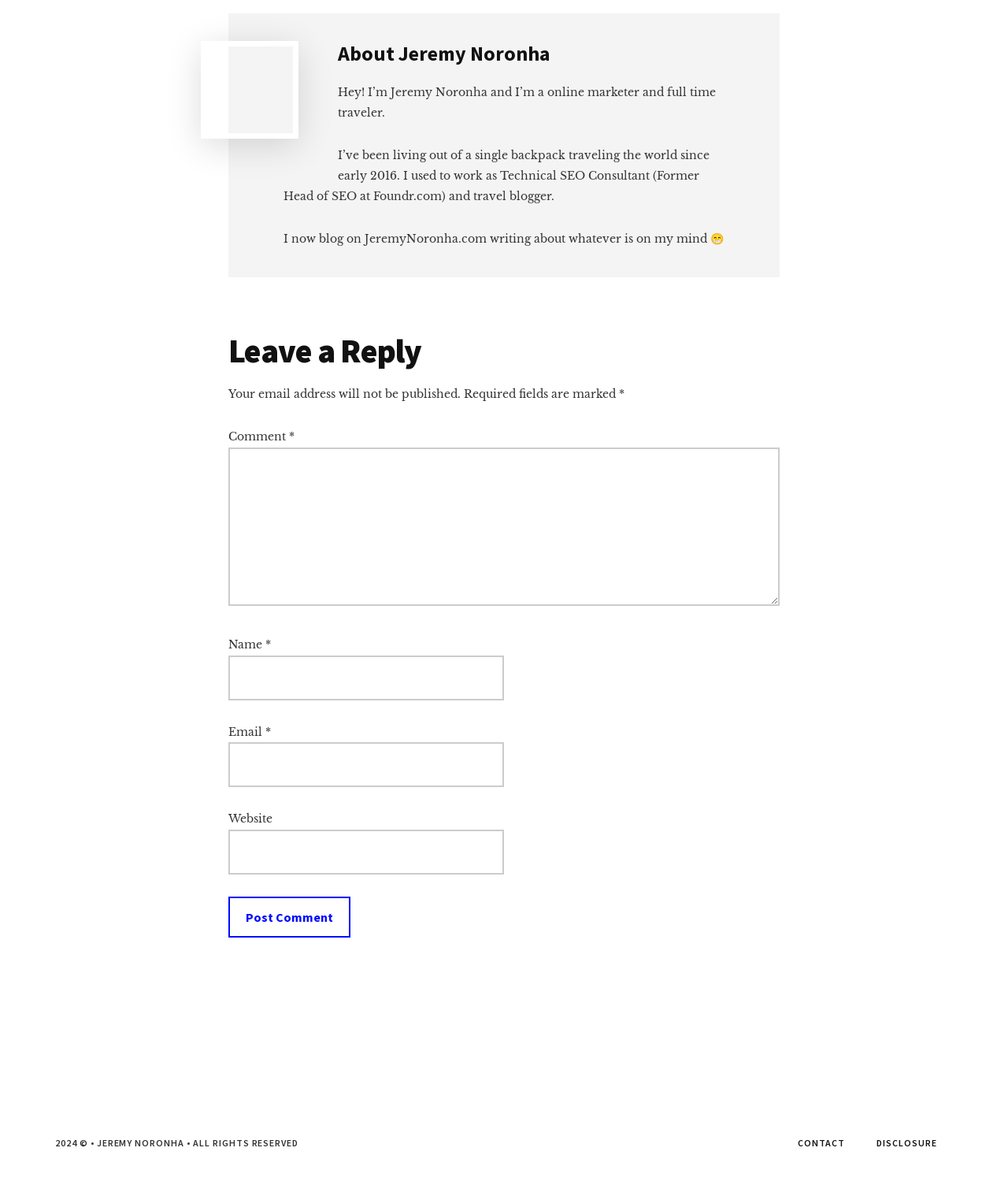Using the description: "Contact", determine the UI element's bounding box coordinates. Ensure the coordinates are in the format of four float numbers between 0 and 1, i.e., [left, top, right, bottom].

[0.776, 0.948, 0.854, 0.962]